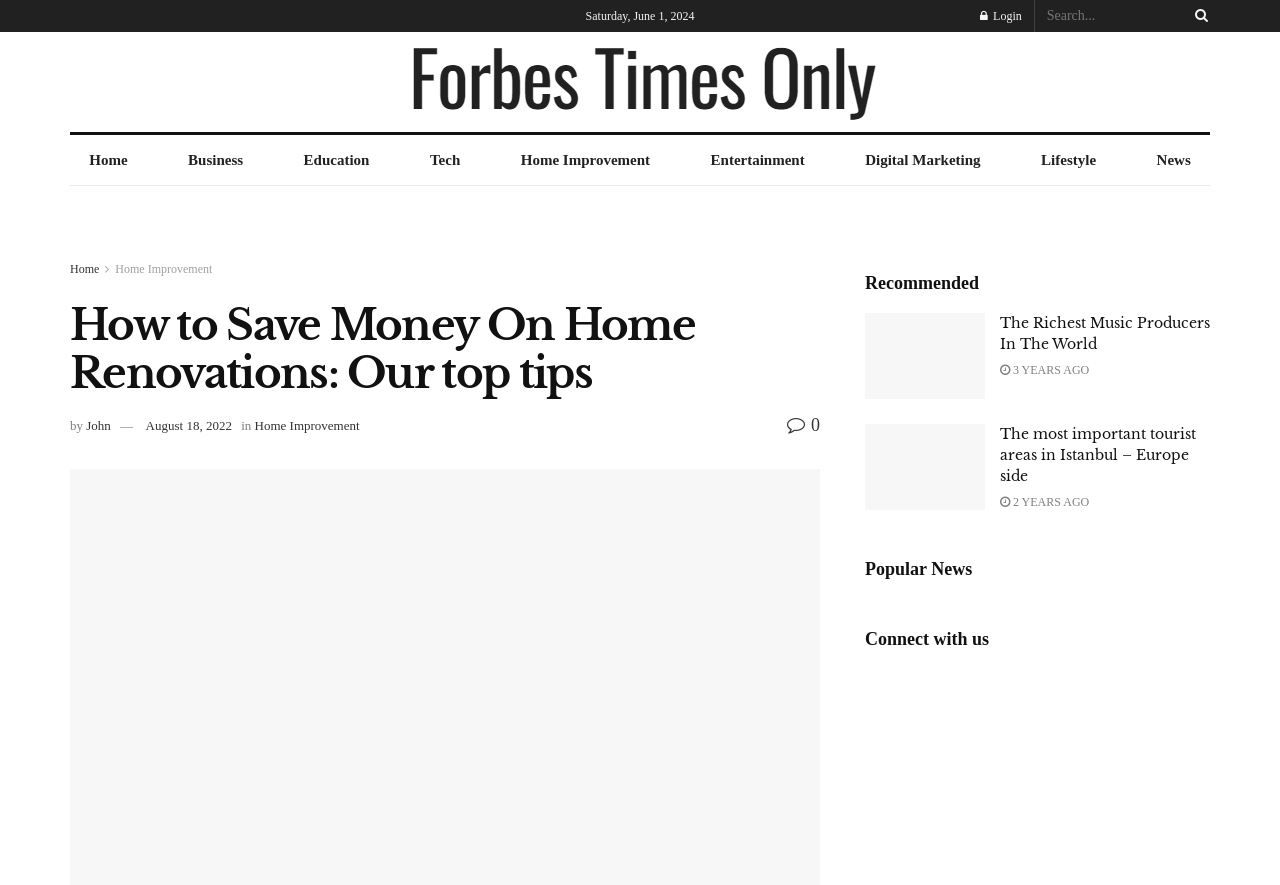Determine the bounding box coordinates of the UI element described by: "name="s" placeholder="Search..."".

[0.818, 0.0, 0.945, 0.036]